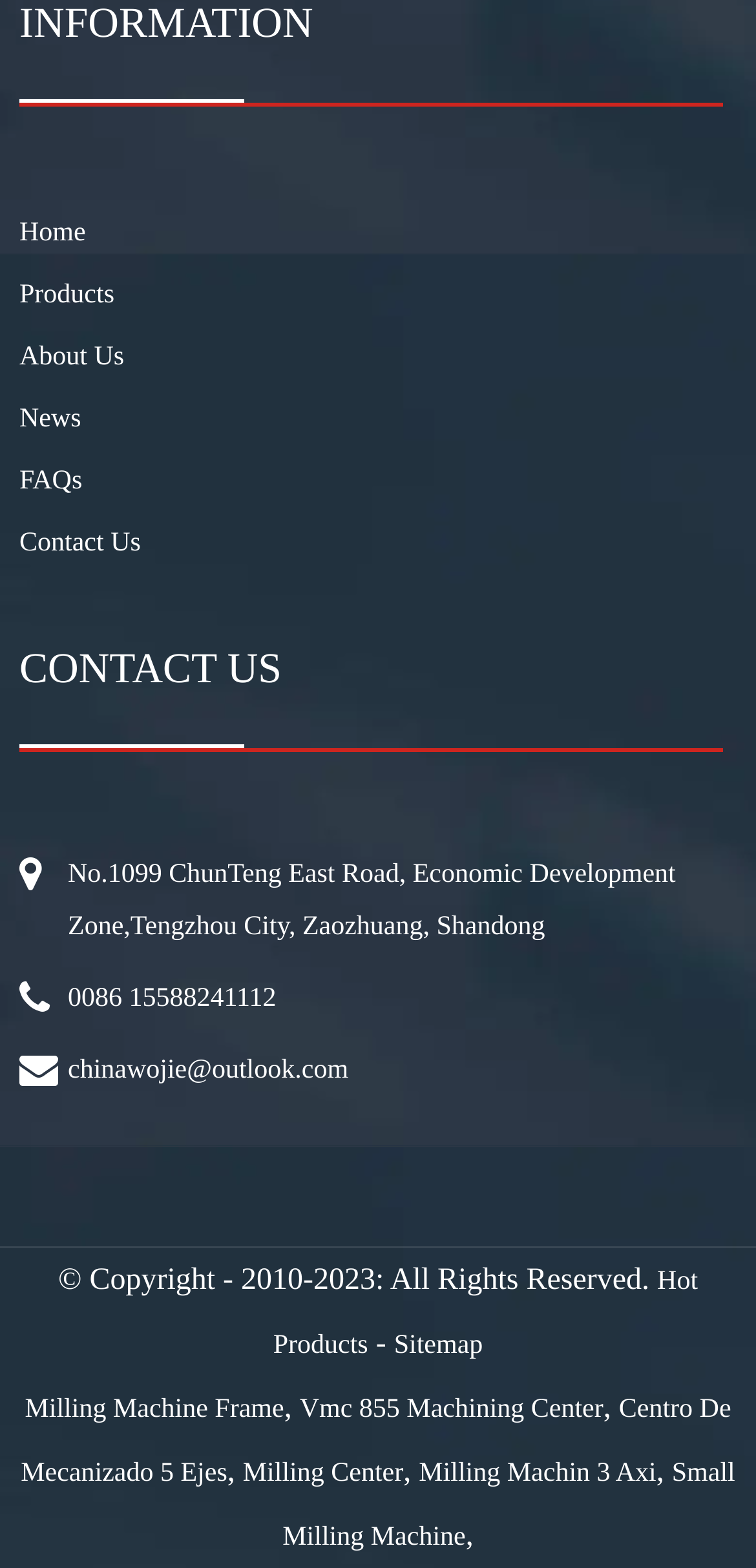Identify the bounding box coordinates of the region that needs to be clicked to carry out this instruction: "check news". Provide these coordinates as four float numbers ranging from 0 to 1, i.e., [left, top, right, bottom].

[0.026, 0.248, 0.955, 0.288]